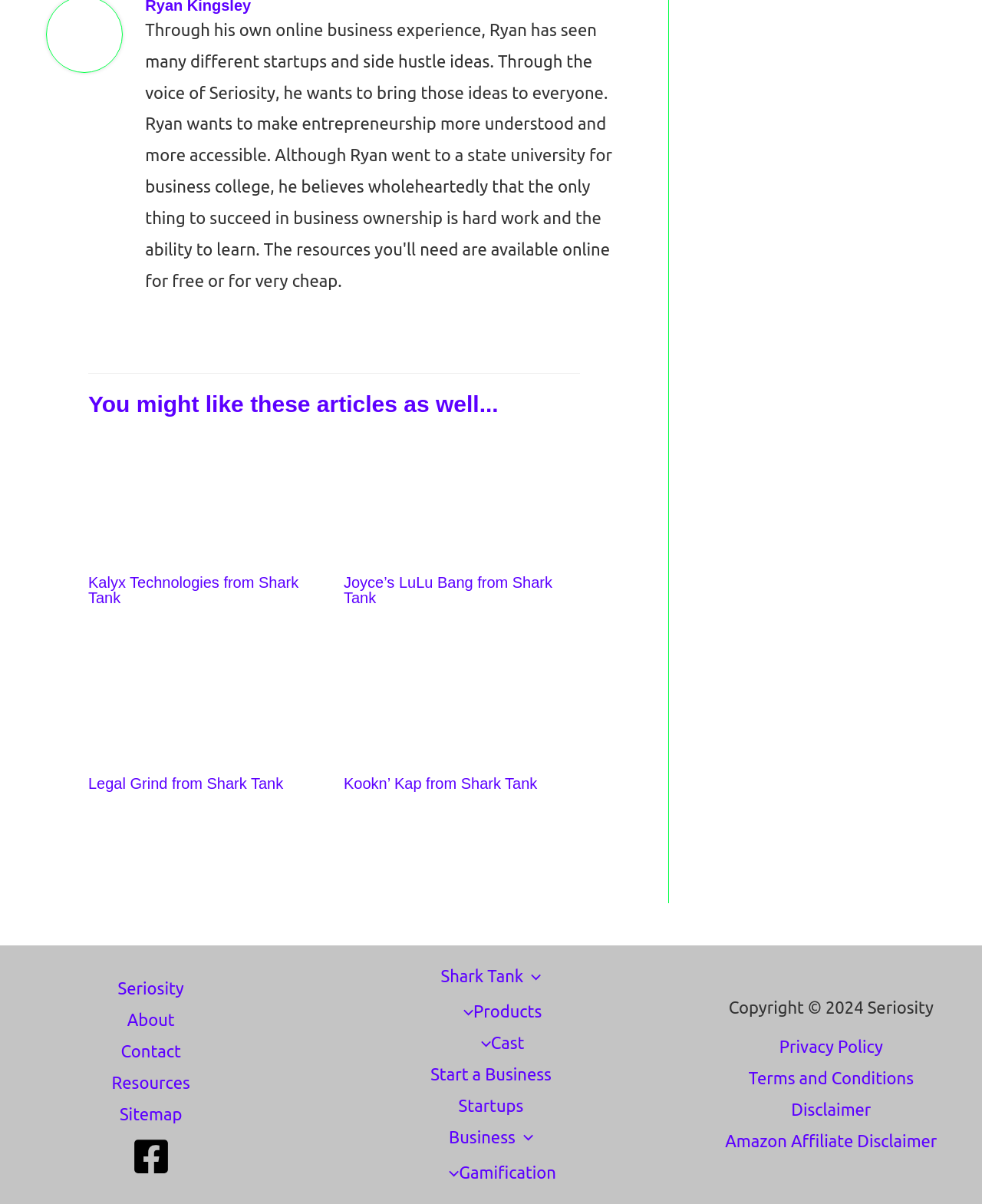Please identify the bounding box coordinates of the element I should click to complete this instruction: 'Check the Privacy Policy'. The coordinates should be given as four float numbers between 0 and 1, like this: [left, top, right, bottom].

[0.793, 0.861, 0.899, 0.877]